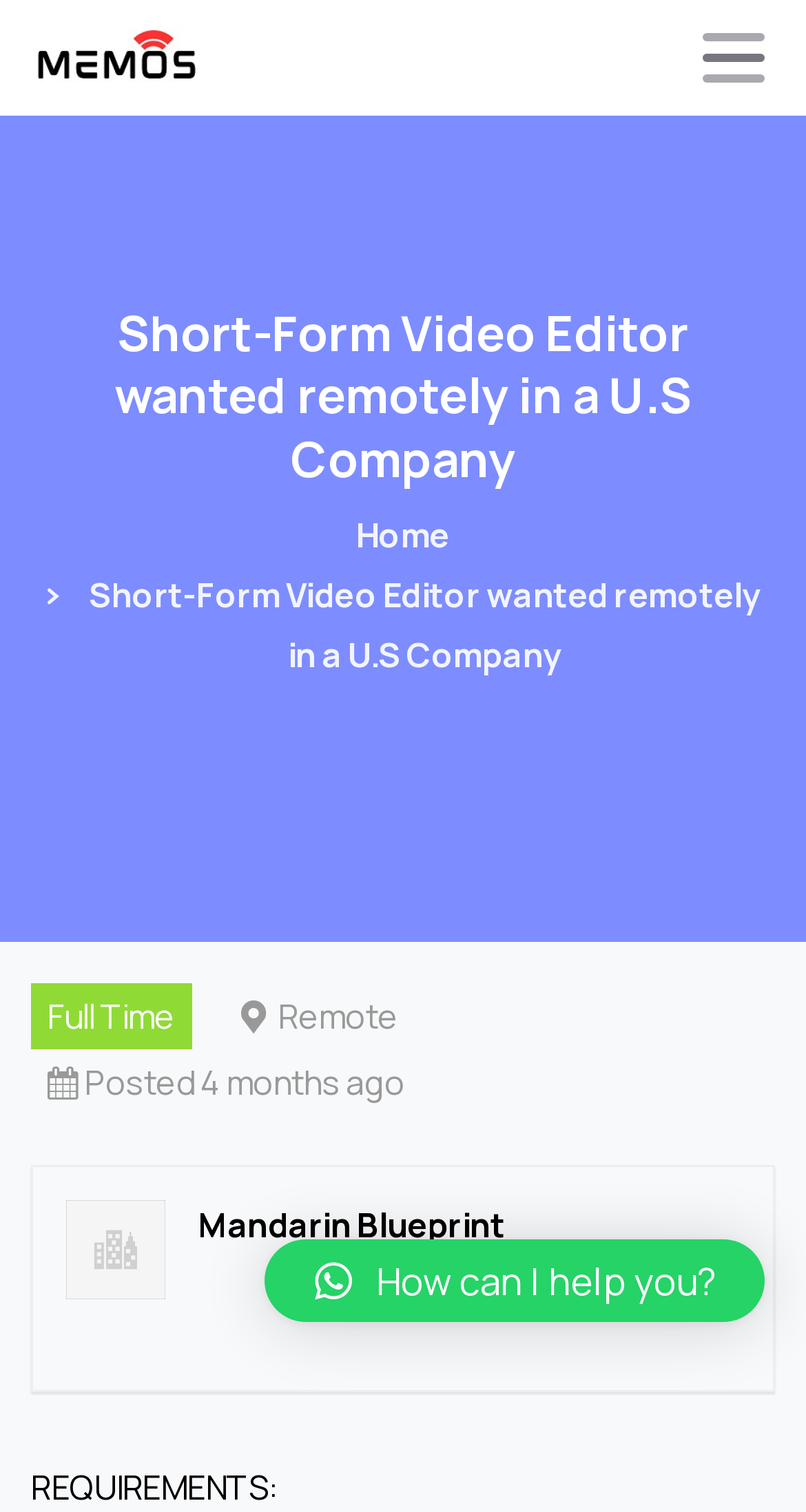Provide a single word or phrase answer to the question: 
What is the job type of the posting?

Full Time